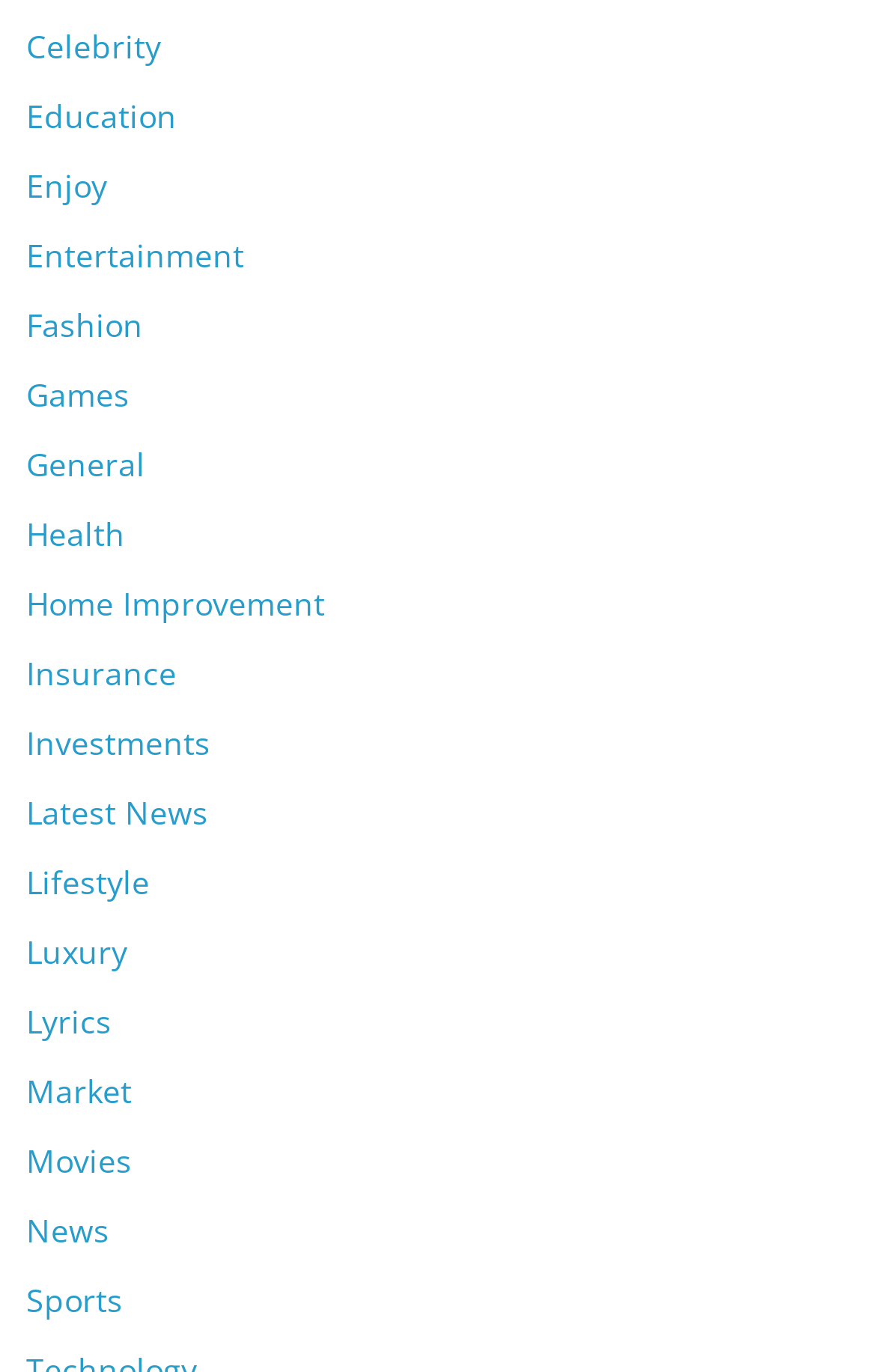How many categories are available on this webpage?
Answer the question with a single word or phrase by looking at the picture.

21